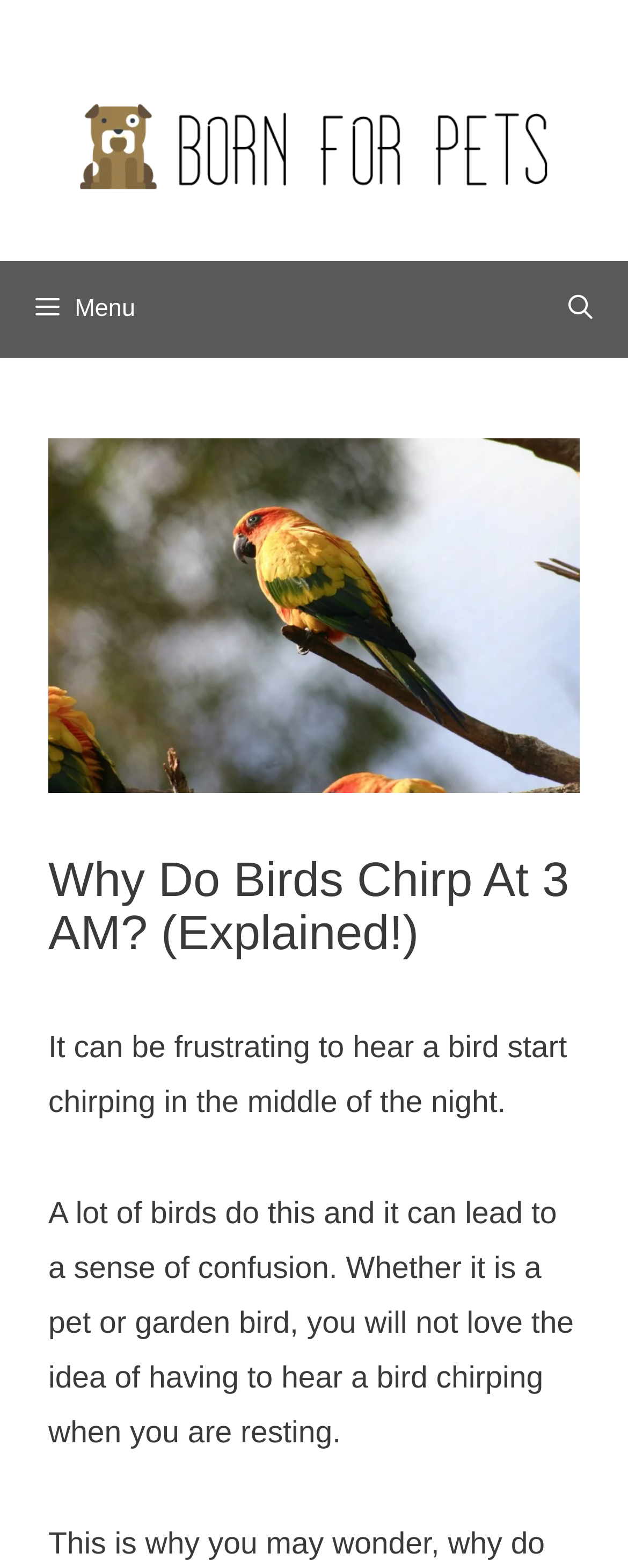Give a one-word or short-phrase answer to the following question: 
Is the article about a specific bird species?

No